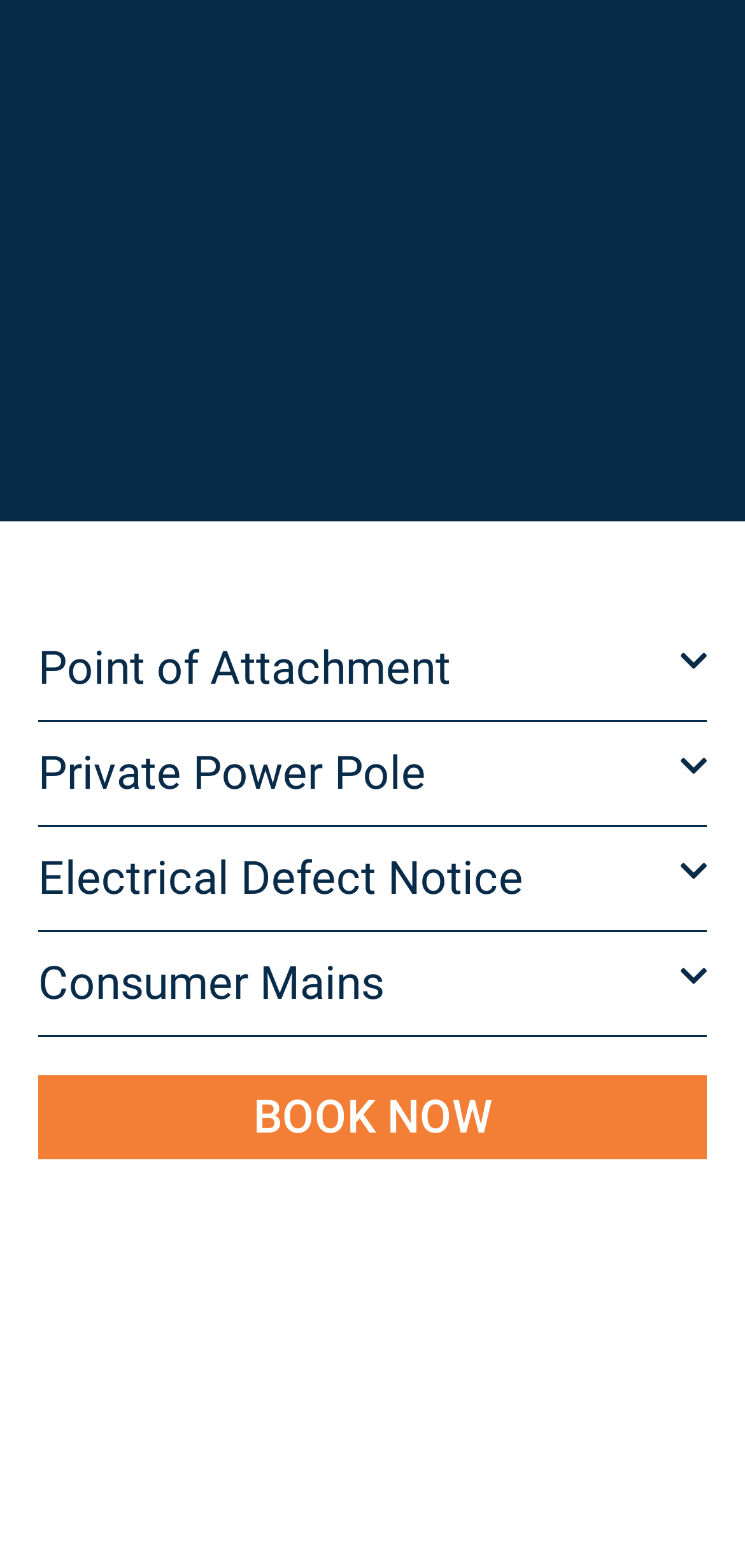How many elements are there on the webpage?
Look at the image and answer the question with a single word or phrase.

9